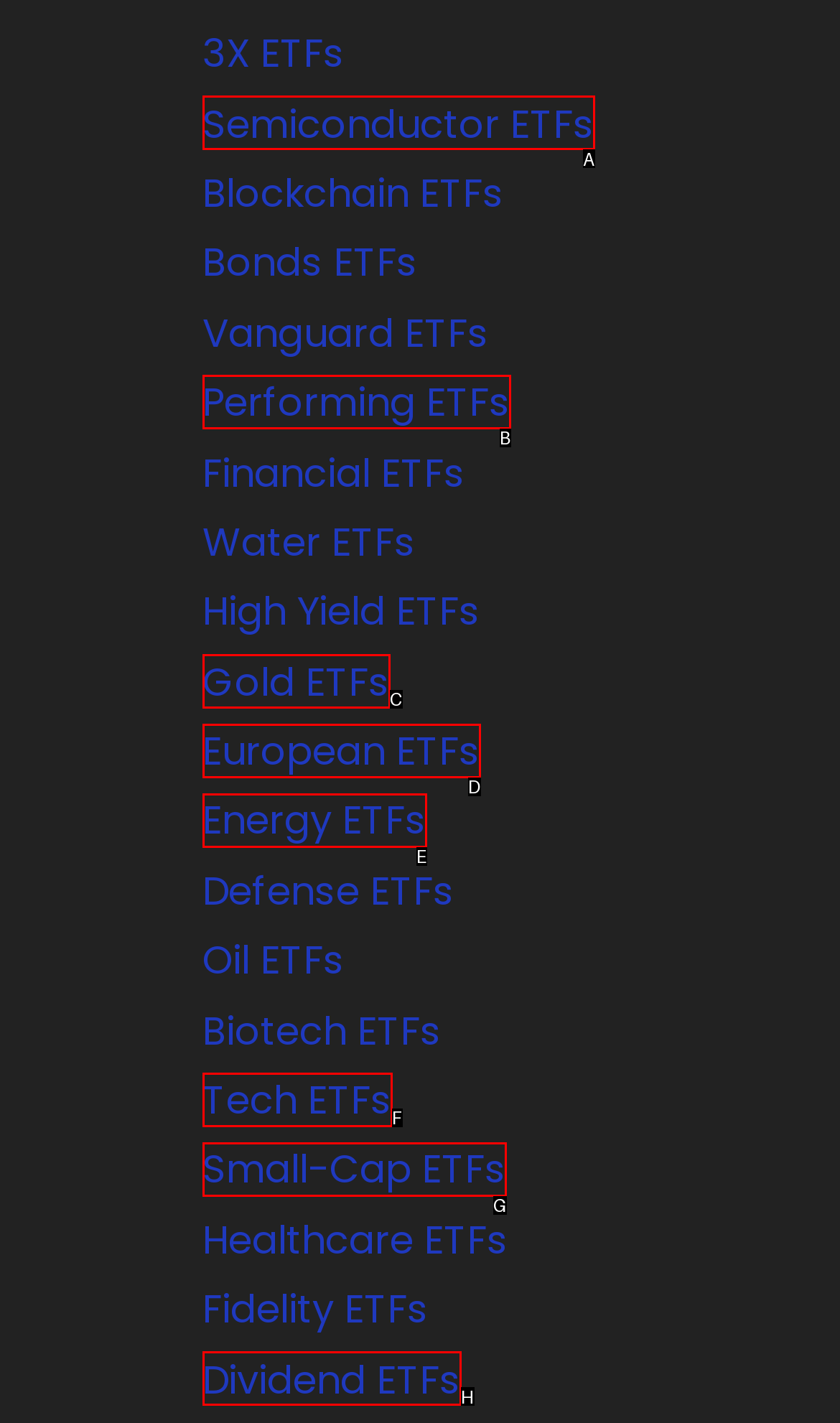Given the description: Small-Cap ETFs, select the HTML element that matches it best. Reply with the letter of the chosen option directly.

G